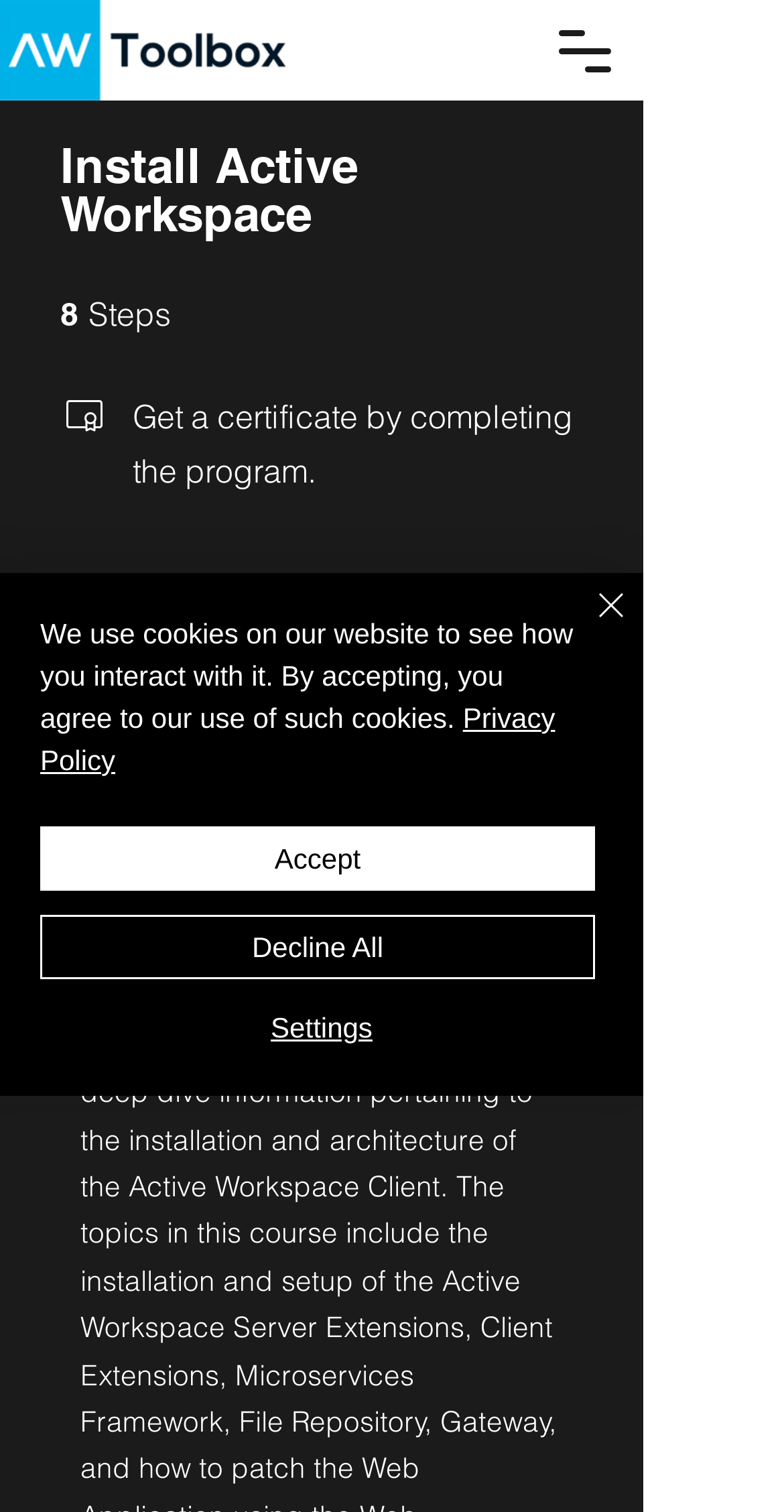Detail the various sections and features present on the webpage.

Here is the detailed description of the webpage:

The webpage is titled "Install Active Workspace | AWToolbox" and has a navigation menu button at the top right corner. Below the navigation button, there is a welcome message "Welcome to AWToolbox.cm" with a logo image "AWTOOLBOX 2.png" on the left side.

The main content area is divided into two sections. The top section has a header "Install Active Workspace" with a steps indicator and a certificate icon. Below the header, there is a text "Get a certificate by completing the program." 

The second section is titled "Course Overview" and is located below the top section. 

At the bottom of the page, there is a cookie policy alert with a message "We use cookies on our website to see how you interact with it. By accepting, you agree to our use of such cookies." This alert has a "Privacy Policy" link, three buttons "Accept", "Decline All", and "Settings", and a "Close" button with a close icon on the right side.